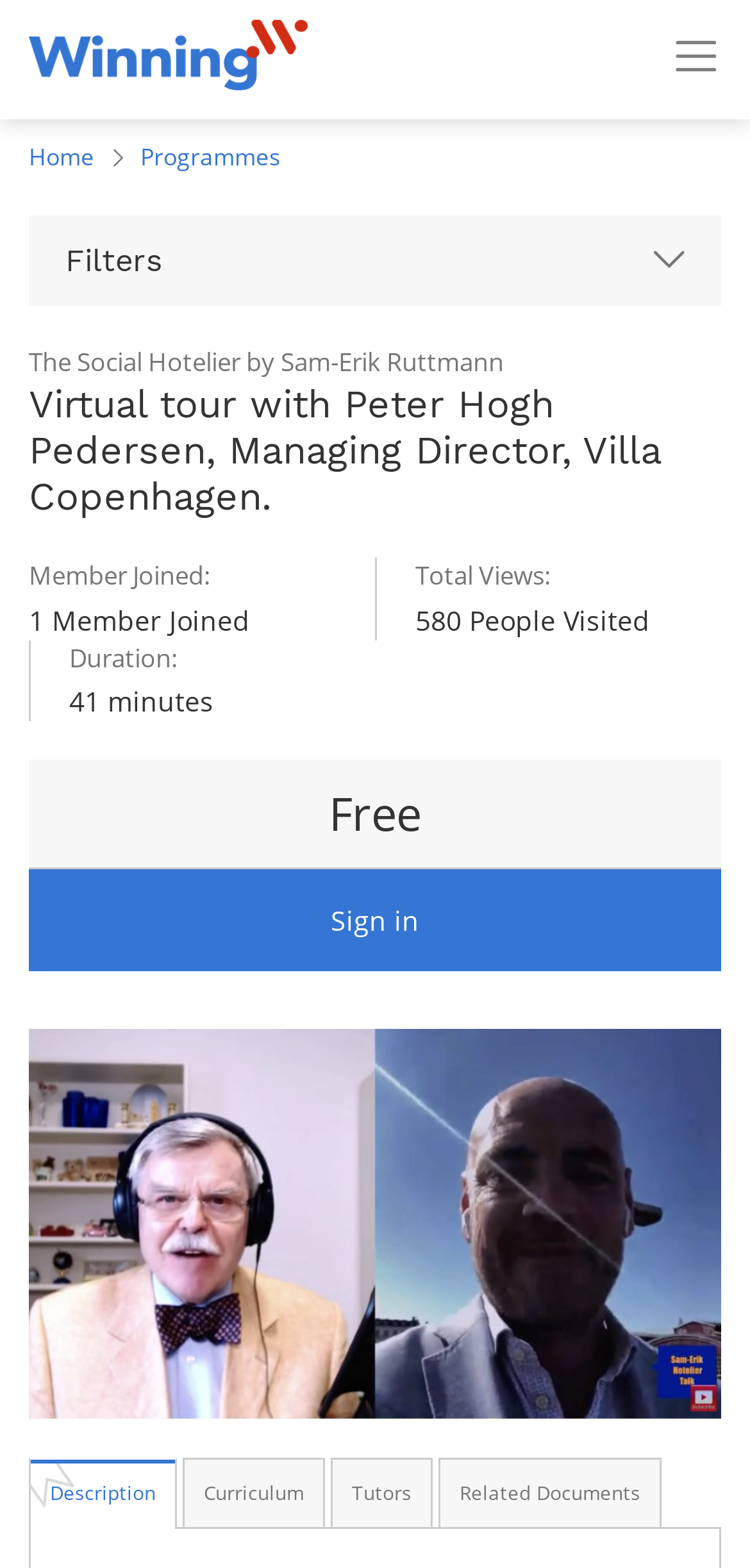Calculate the bounding box coordinates for the UI element based on the following description: "Sign in". Ensure the coordinates are four float numbers between 0 and 1, i.e., [left, top, right, bottom].

[0.038, 0.555, 0.962, 0.62]